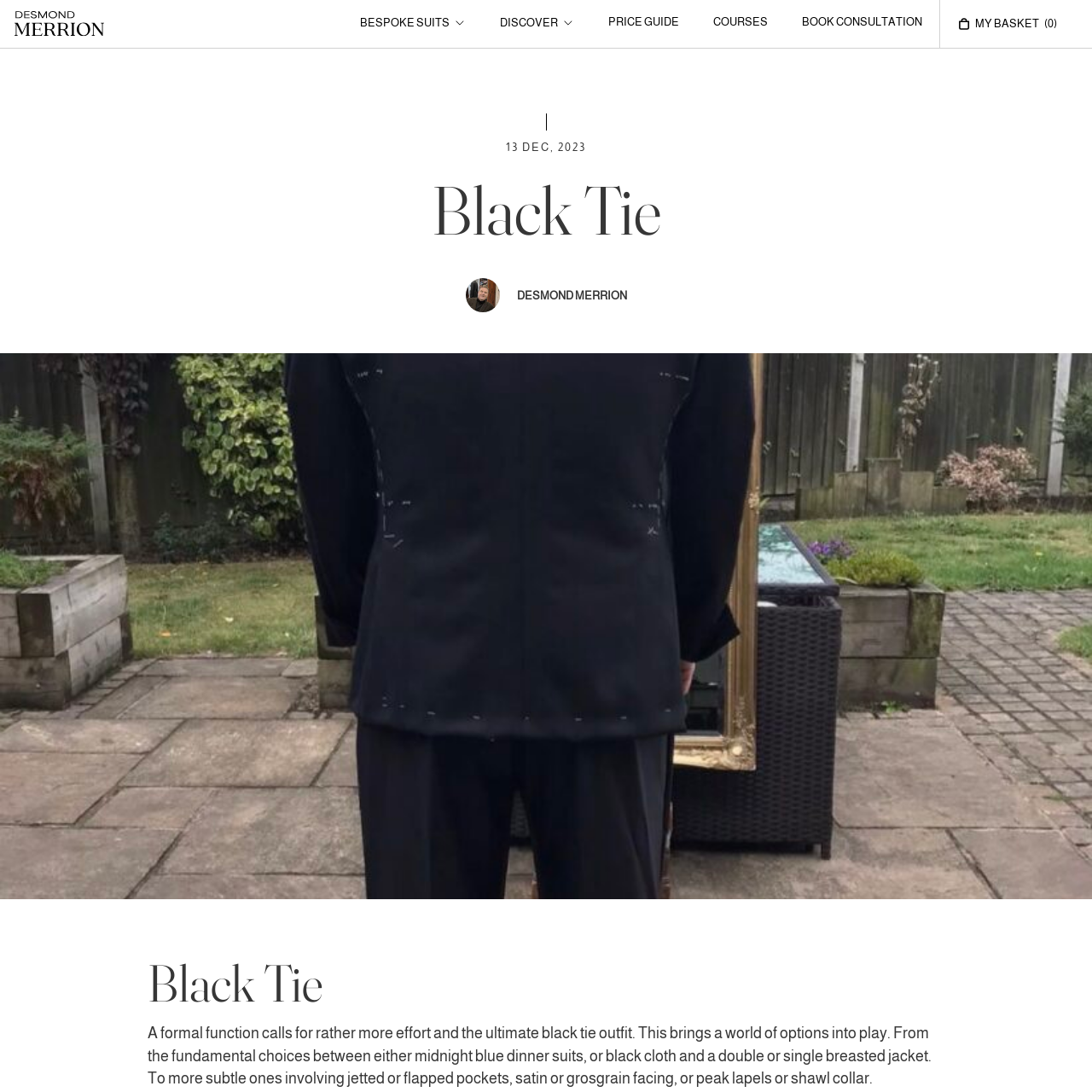Focus on the area marked by the red box, What type of wear does the brand specialize in? 
Answer briefly using a single word or phrase.

Bespoke formal wear